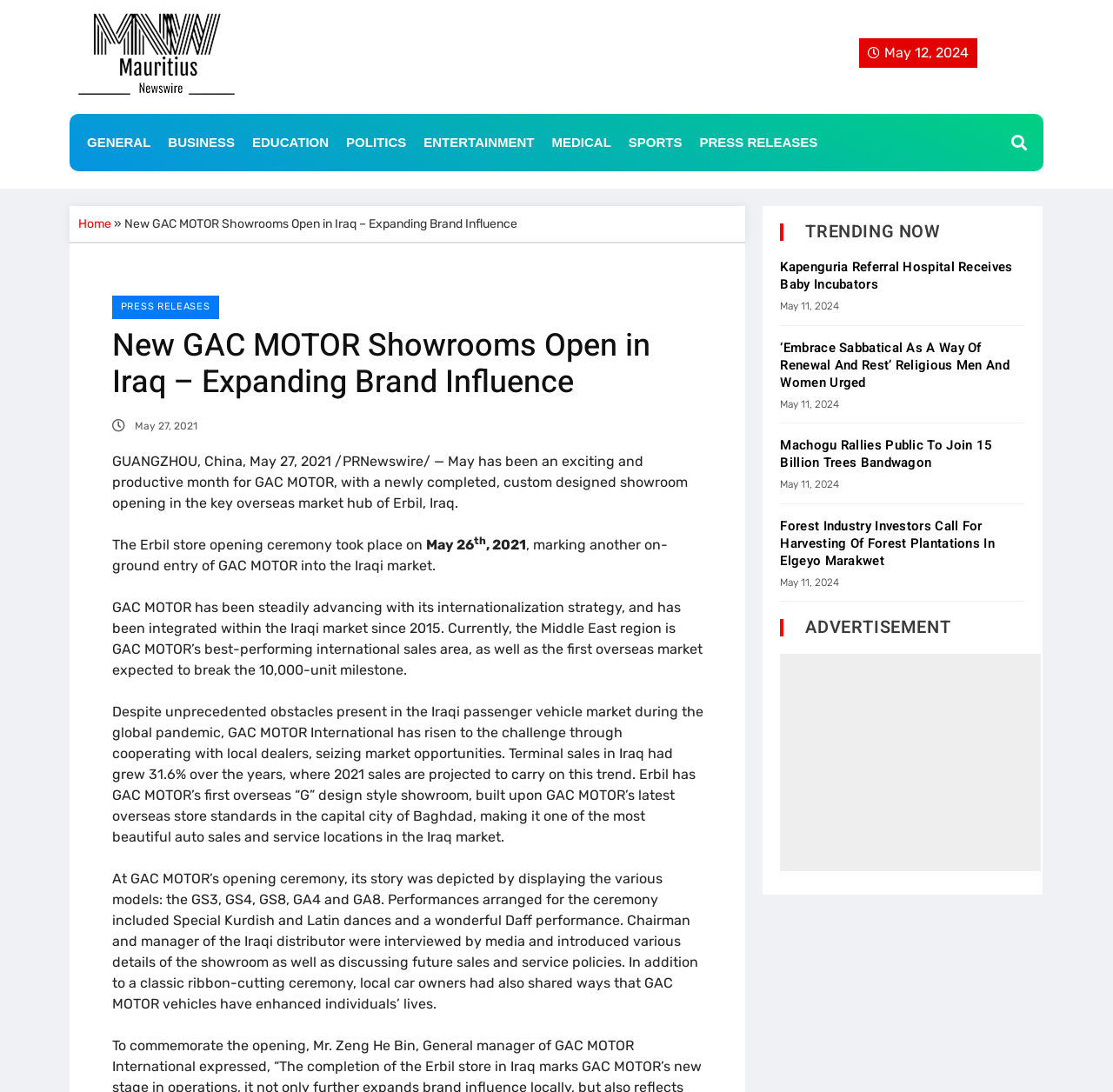Respond with a single word or short phrase to the following question: 
What is the date of the GAC MOTOR showroom opening ceremony?

May 26, 2021